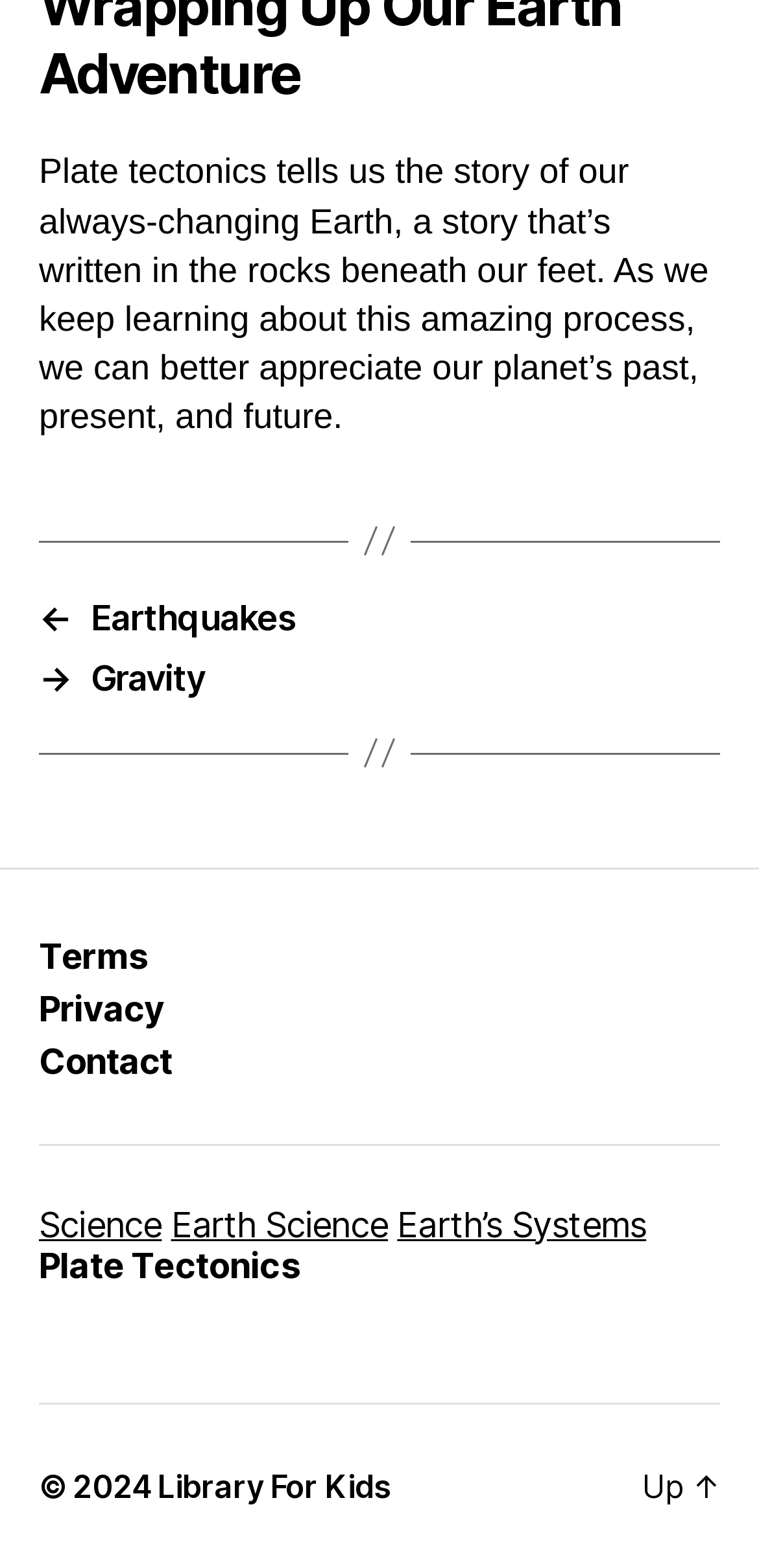Please specify the bounding box coordinates of the clickable section necessary to execute the following command: "Go to the 'Contact' page".

[0.051, 0.664, 0.227, 0.69]